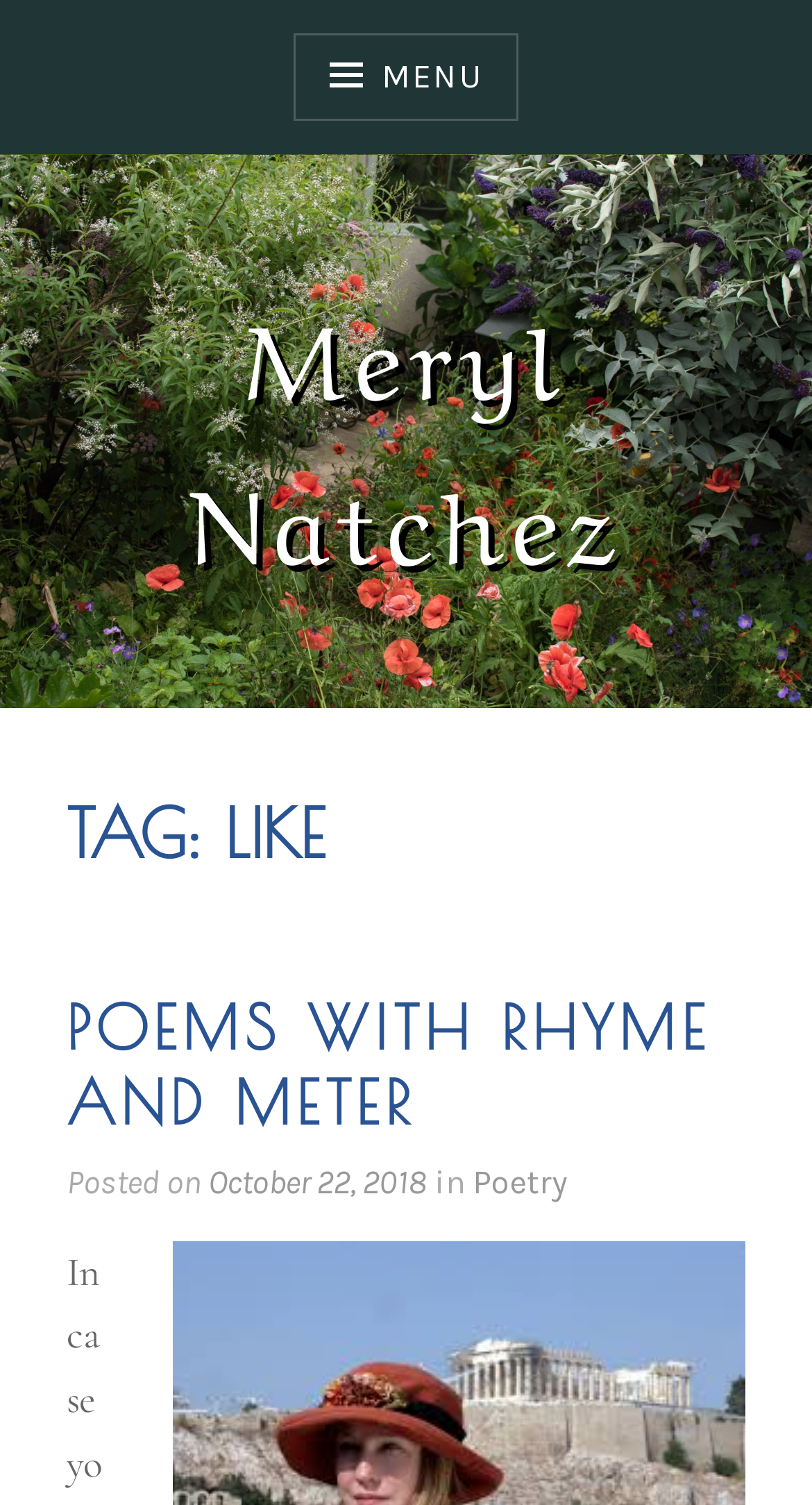Refer to the screenshot and answer the following question in detail:
What is the menu icon?

The answer can be found by looking at the button element with the text 'MENU' which is located at the top of the page, indicating that it is the menu icon.